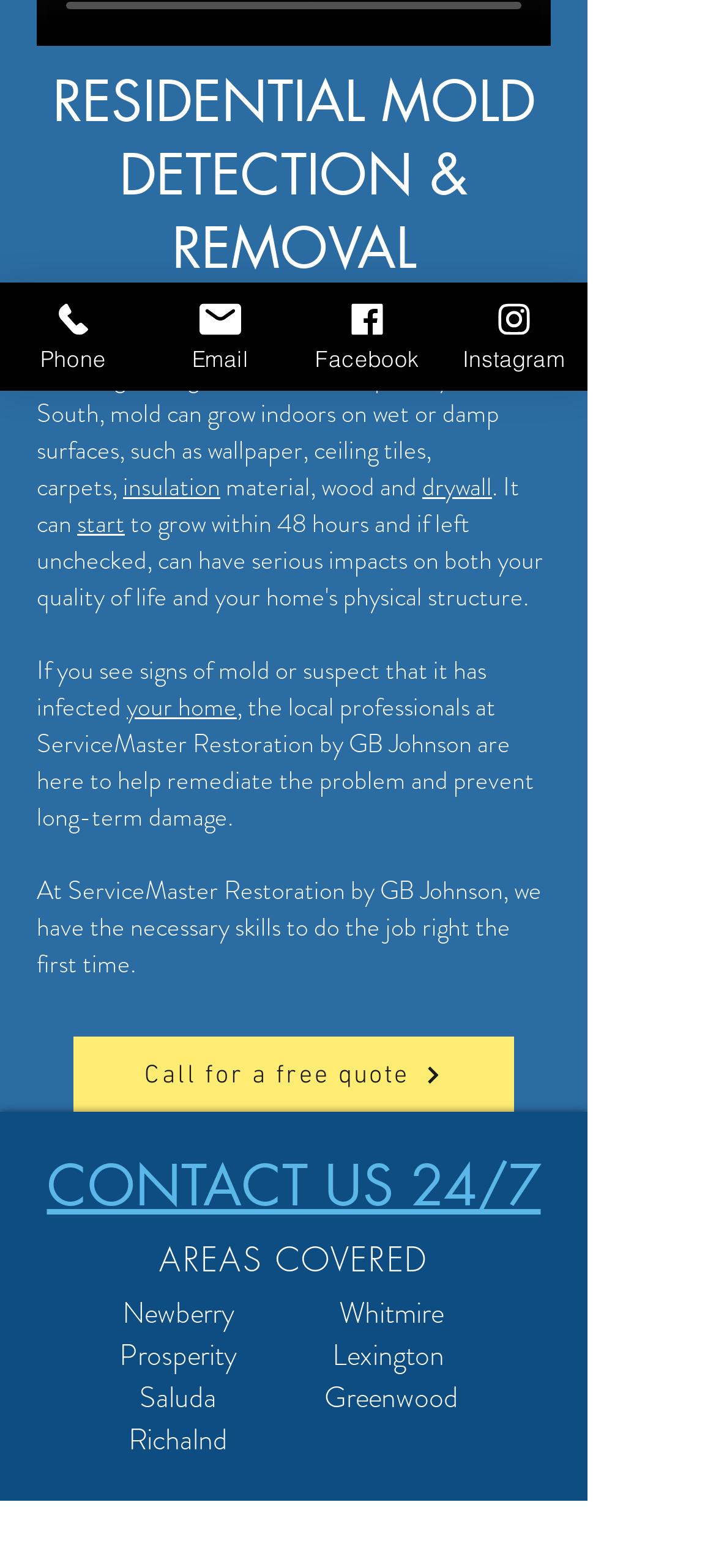Please find the bounding box for the following UI element description. Provide the coordinates in (top-left x, top-left y, bottom-right x, bottom-right y) format, with values between 0 and 1: CONTACT US 24/7

[0.065, 0.732, 0.755, 0.779]